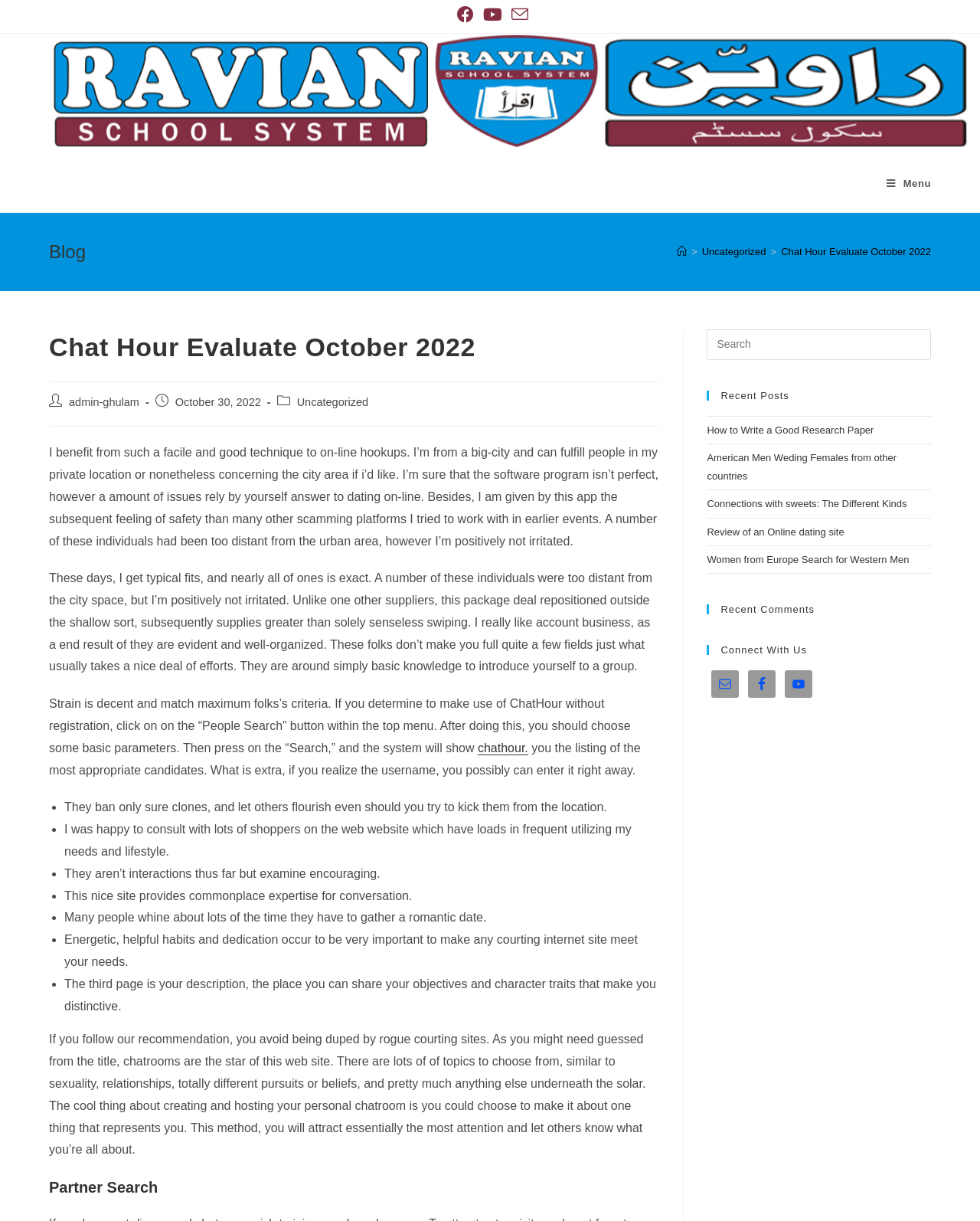What is the name of the website?
Please provide a single word or phrase as the answer based on the screenshot.

Ravian Schools System